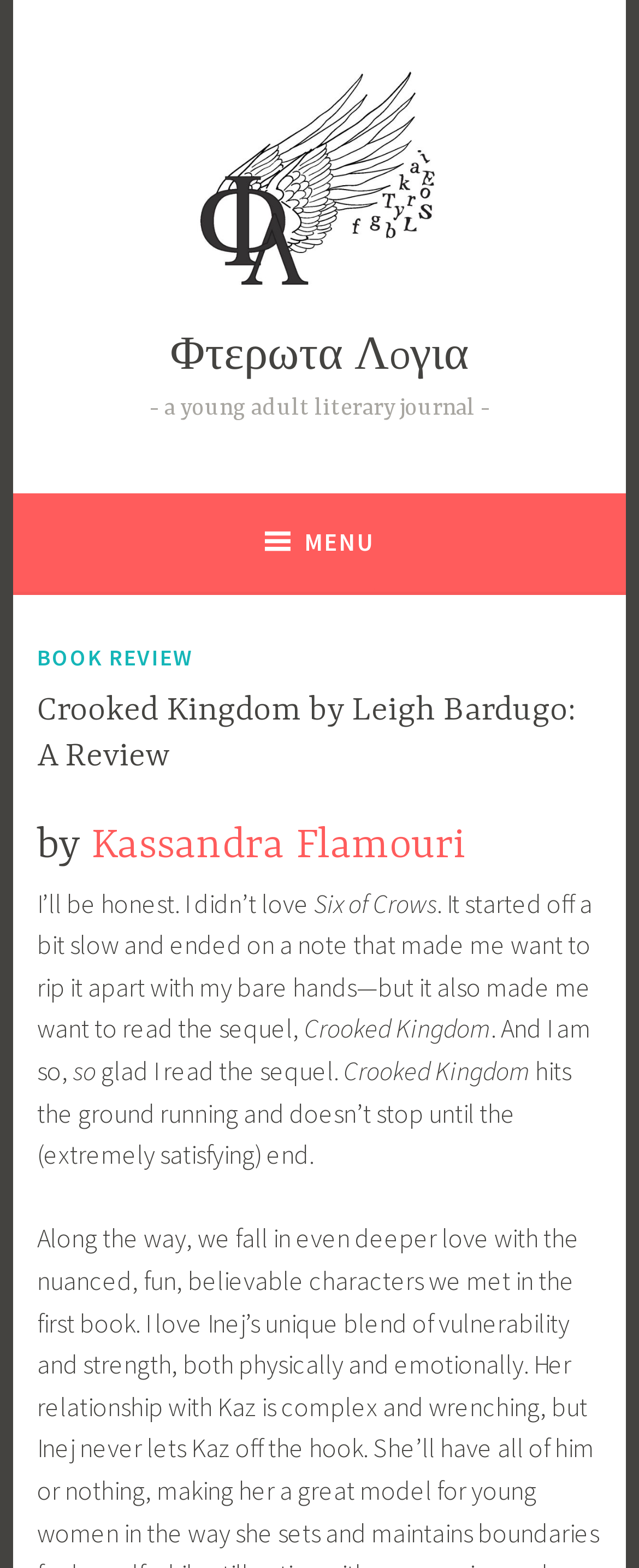What is the name of the literary journal?
Using the details shown in the screenshot, provide a comprehensive answer to the question.

The name of the literary journal can be found at the top of the webpage, where it says 'Φτερωτα Λoγια' in a link and an image.